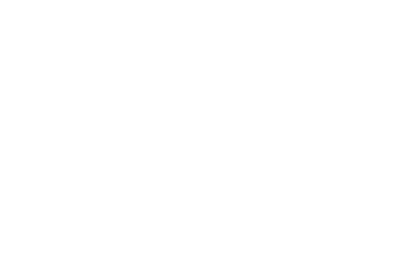Is the product part of a broader range of herbal extracts?
Give a one-word or short phrase answer based on the image.

Yes